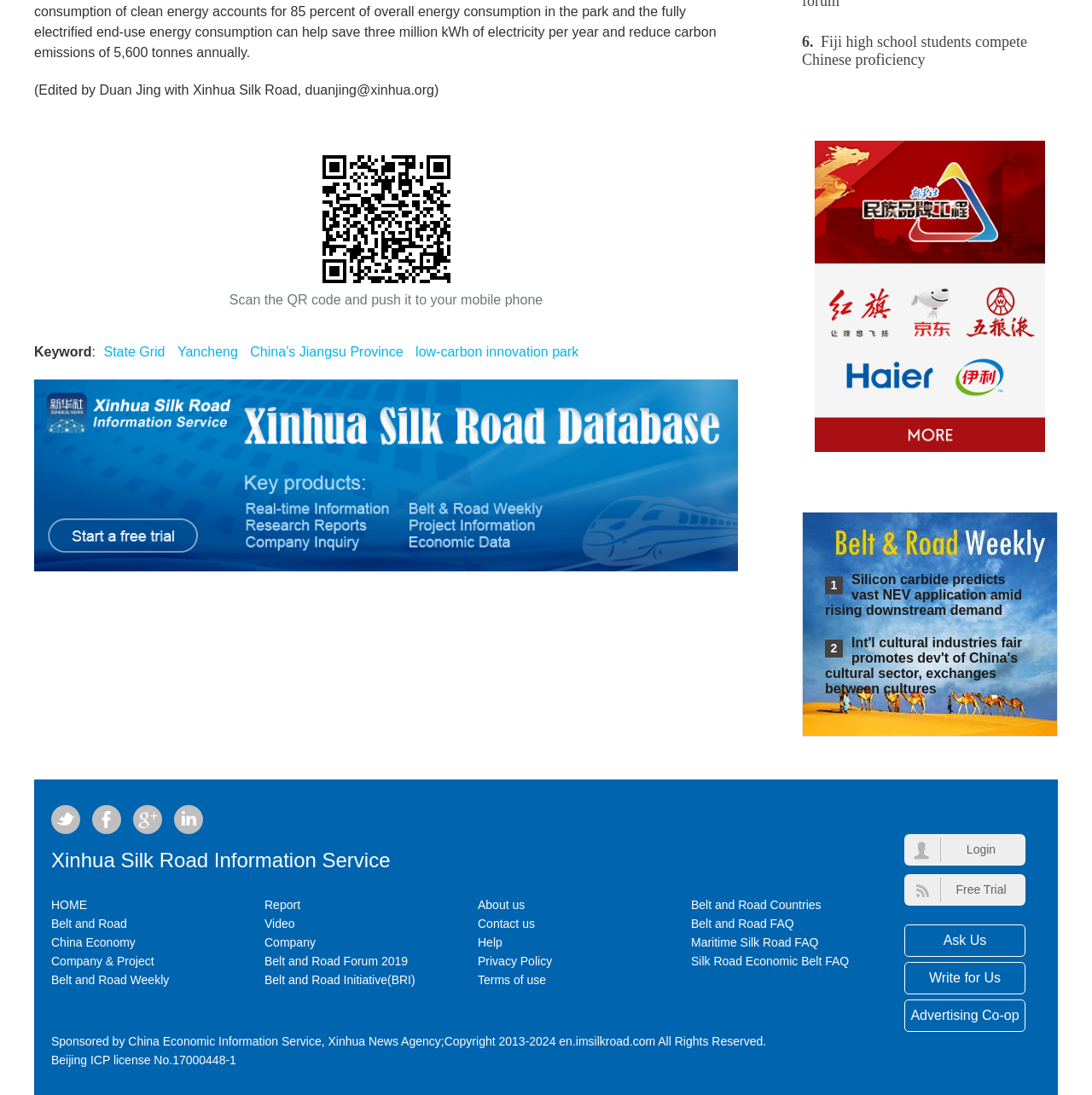What is the keyword related to State Grid?
Can you provide a detailed and comprehensive answer to the question?

The question can be answered by looking at the section where it says 'Keyword:' and then lists several links, including 'State Grid', 'Yancheng', and others. Based on the context, it can be inferred that Yancheng is a keyword related to State Grid.